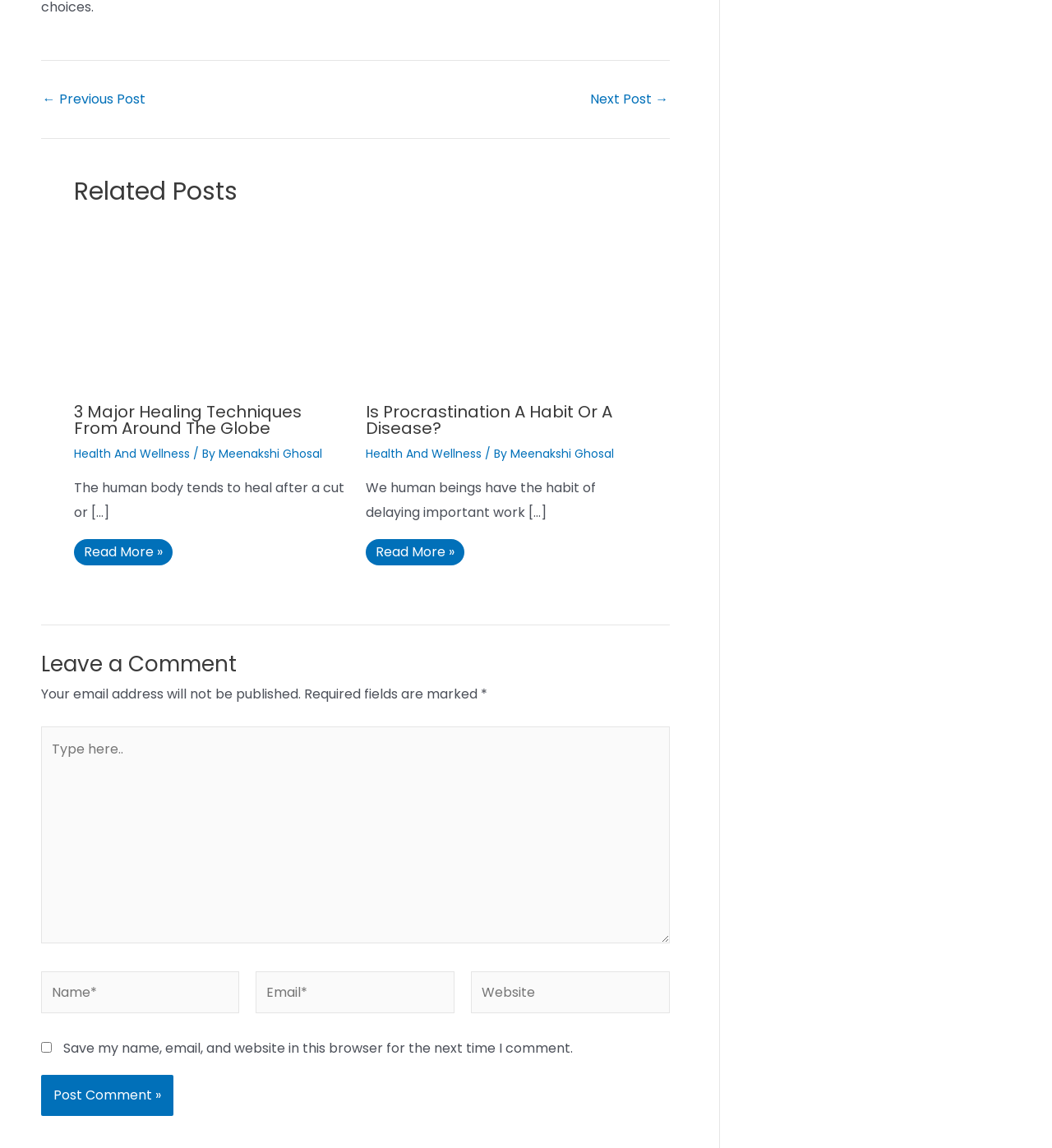Locate the bounding box coordinates of the area where you should click to accomplish the instruction: "Type in the comment box".

[0.039, 0.633, 0.637, 0.822]